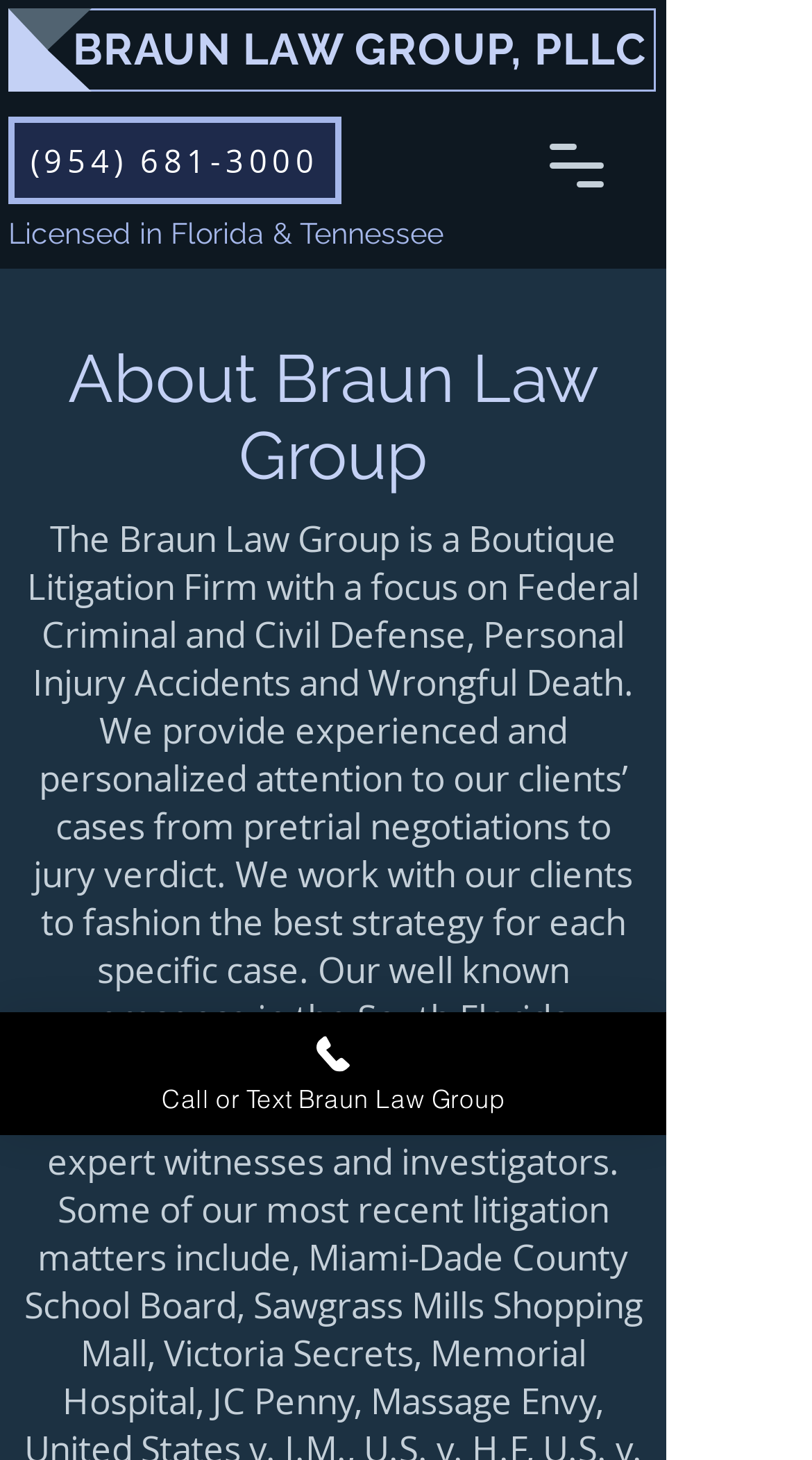Locate the bounding box of the UI element described by: "(615) 785-9725" in the given webpage screenshot.

None